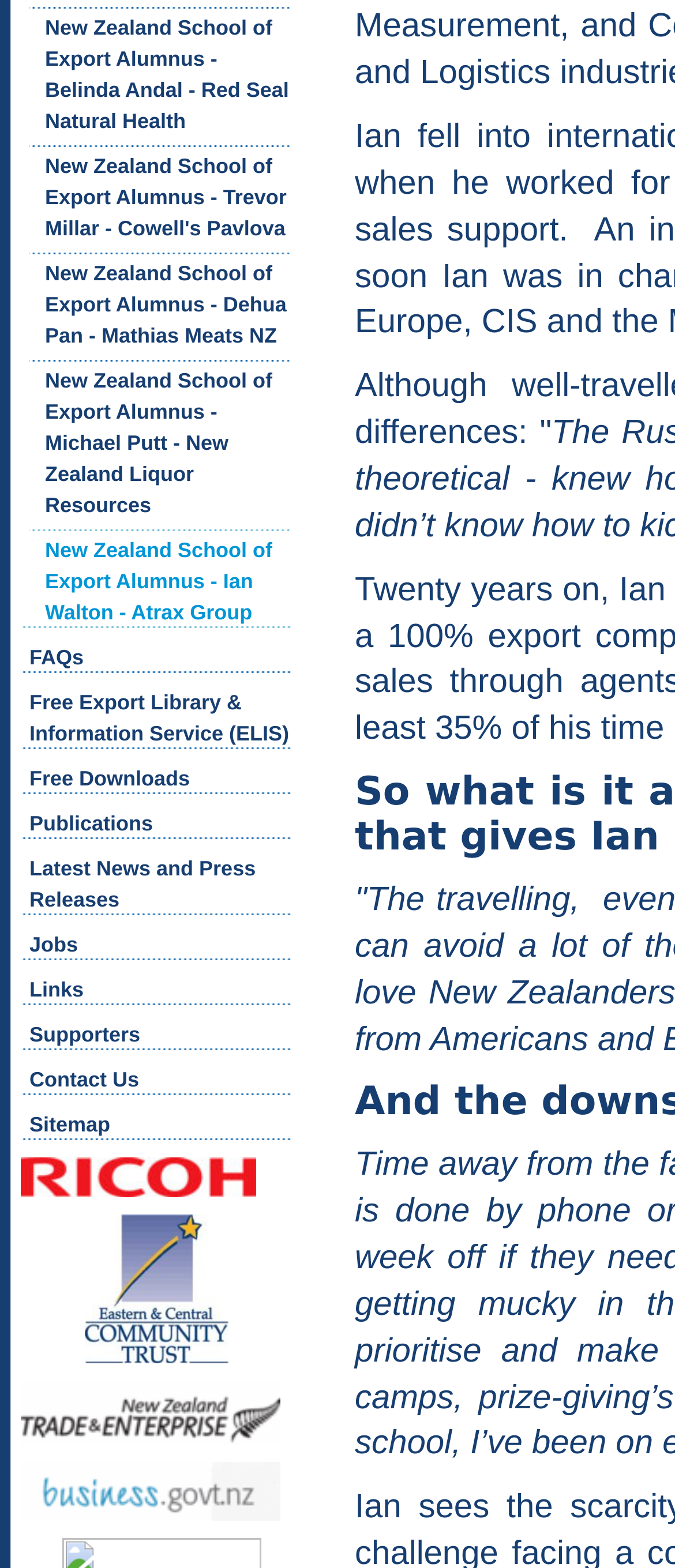Extract the bounding box coordinates for the described element: "Jobs". The coordinates should be represented as four float numbers between 0 and 1: [left, top, right, bottom].

[0.044, 0.595, 0.115, 0.61]